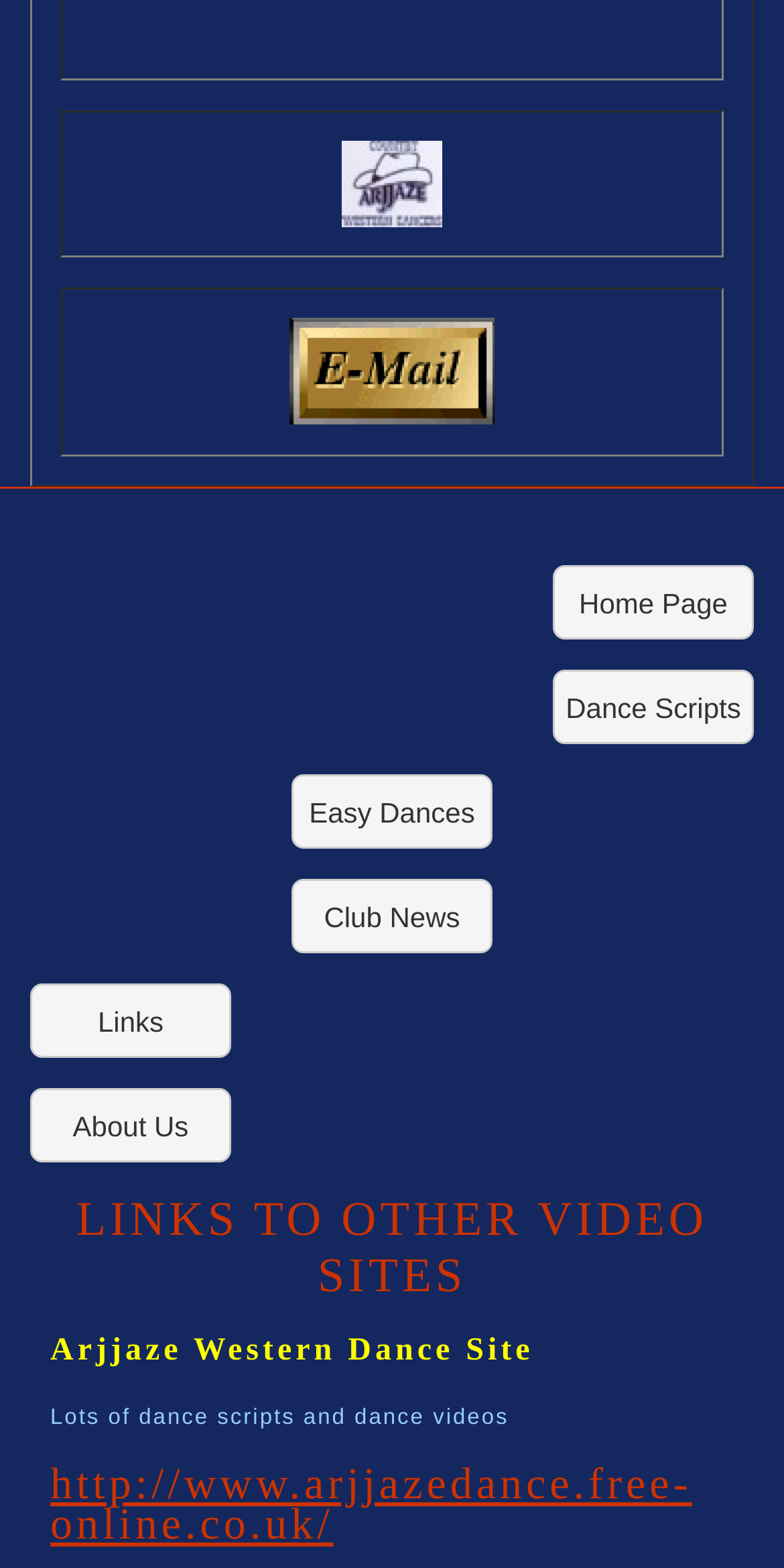Locate the bounding box coordinates of the clickable area needed to fulfill the instruction: "view table of contents".

None